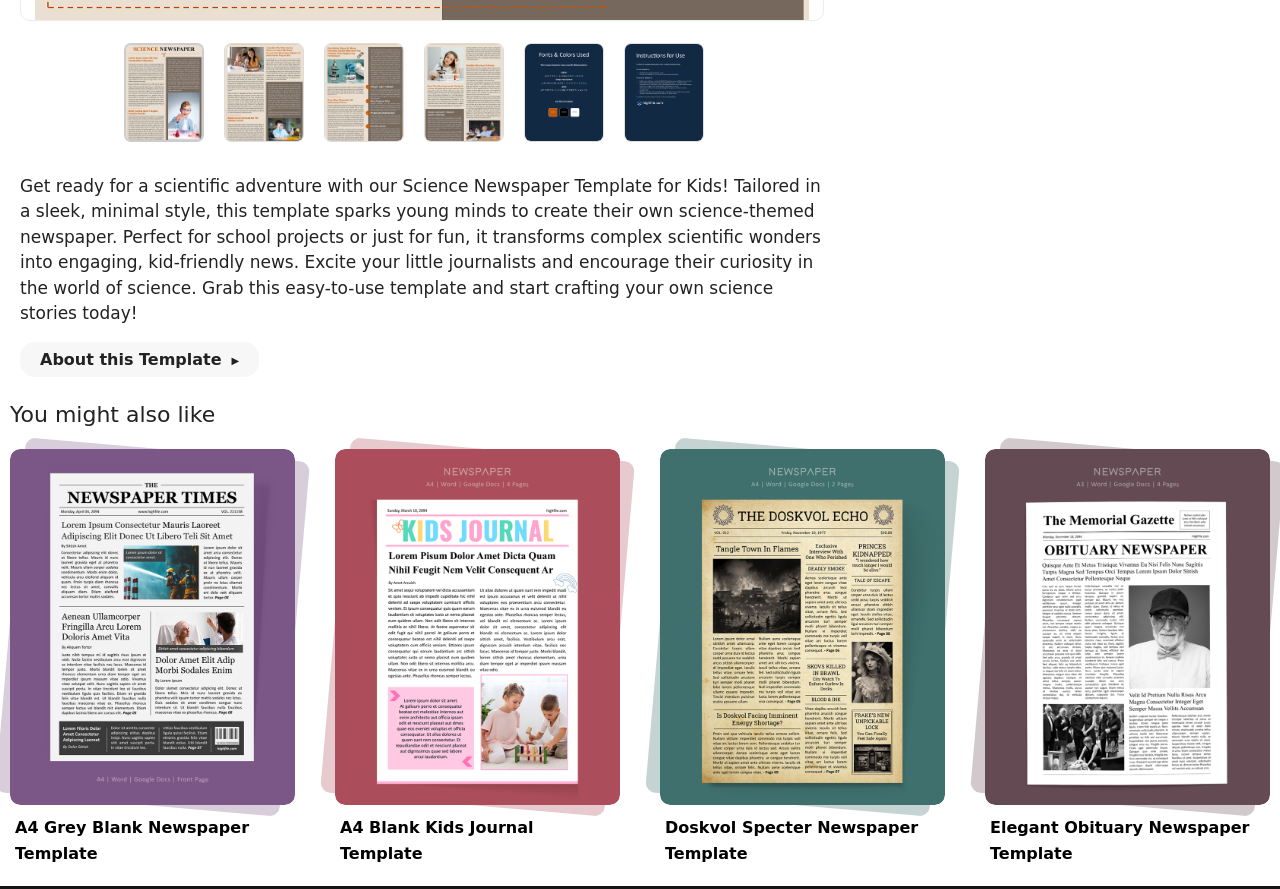Examine the image carefully and respond to the question with a detailed answer: 
How many template pages are shown?

There are six images of template pages shown on the webpage, labeled as 'Page 01' to 'Page 06', which suggests that the science newspaper template has six pages.